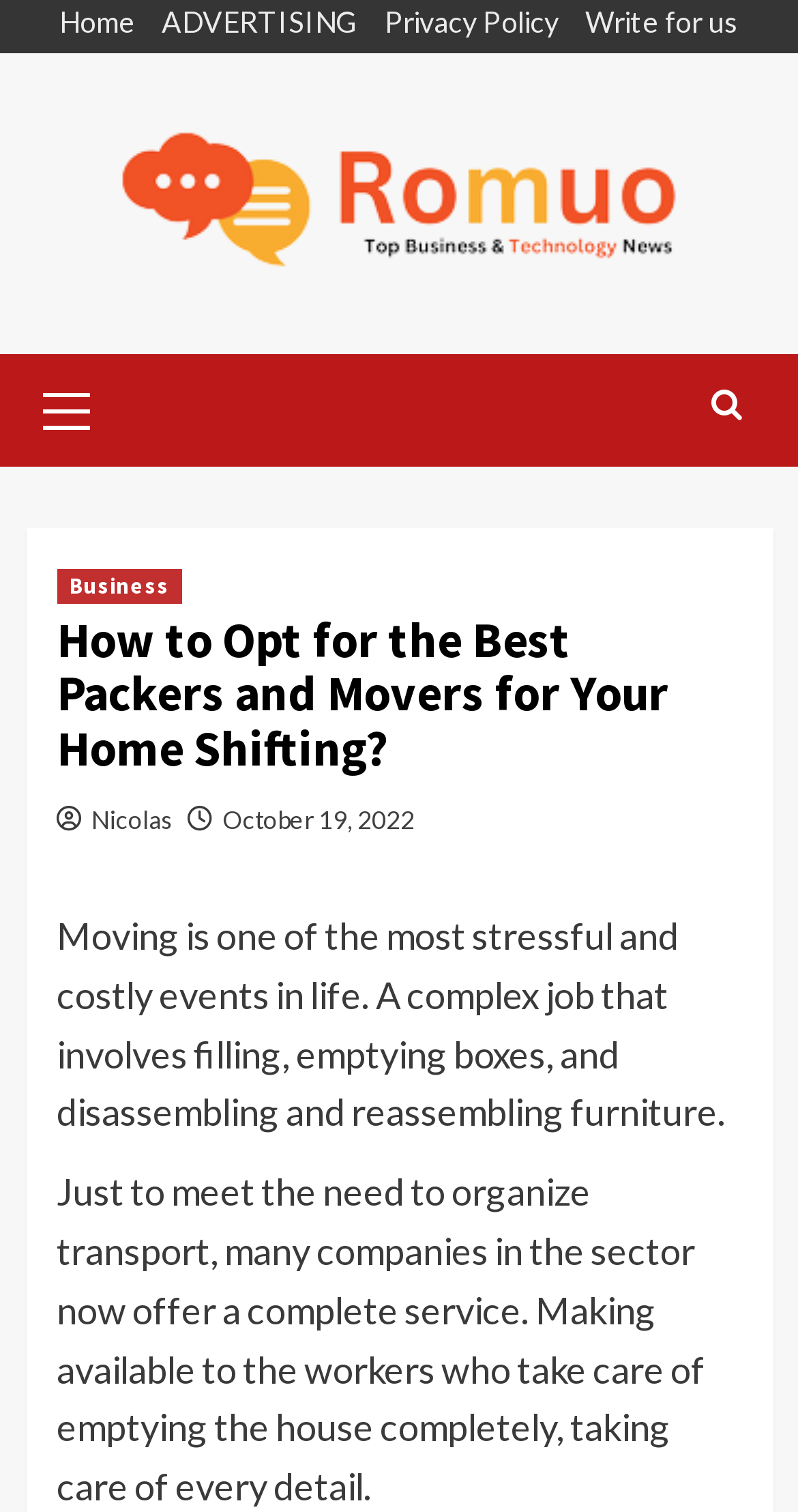What is the category of the article?
Using the visual information from the image, give a one-word or short-phrase answer.

Business